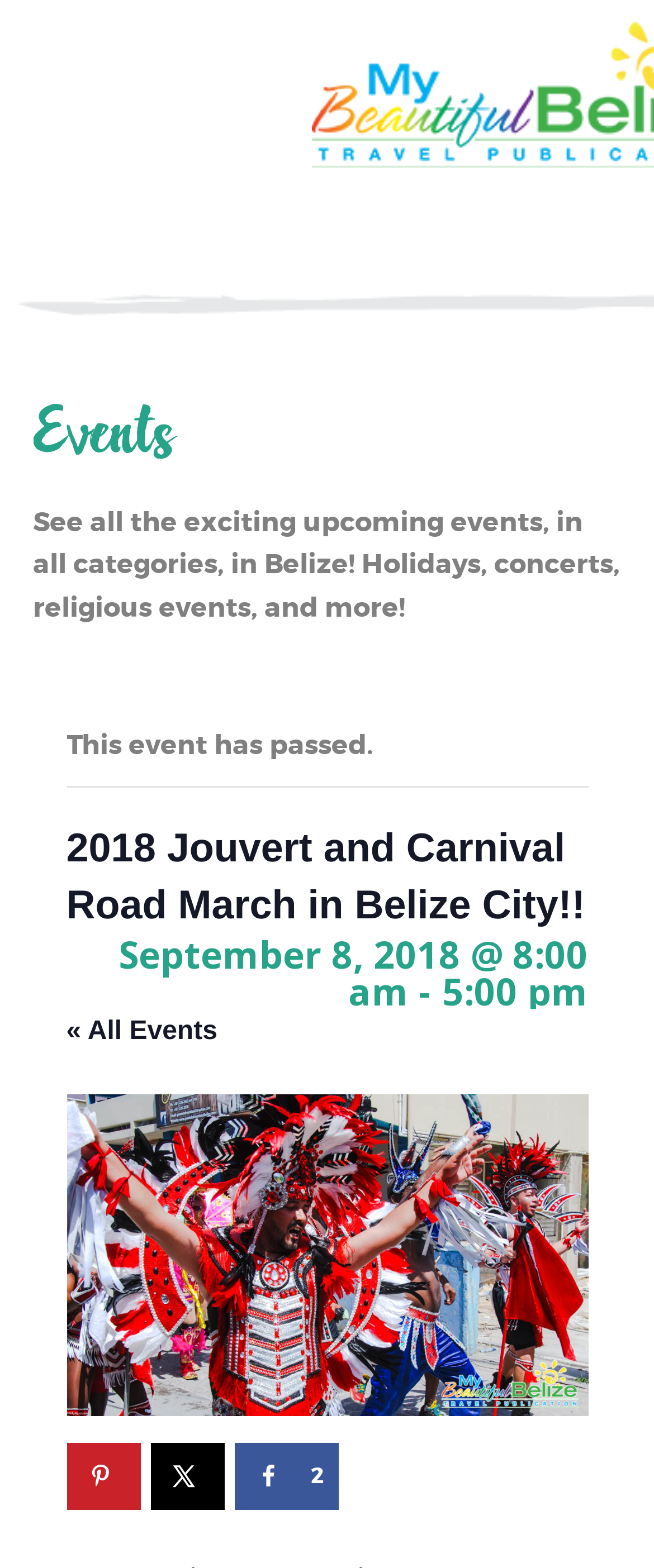Determine the bounding box coordinates for the region that must be clicked to execute the following instruction: "Go to SportSuite Dashboard".

None